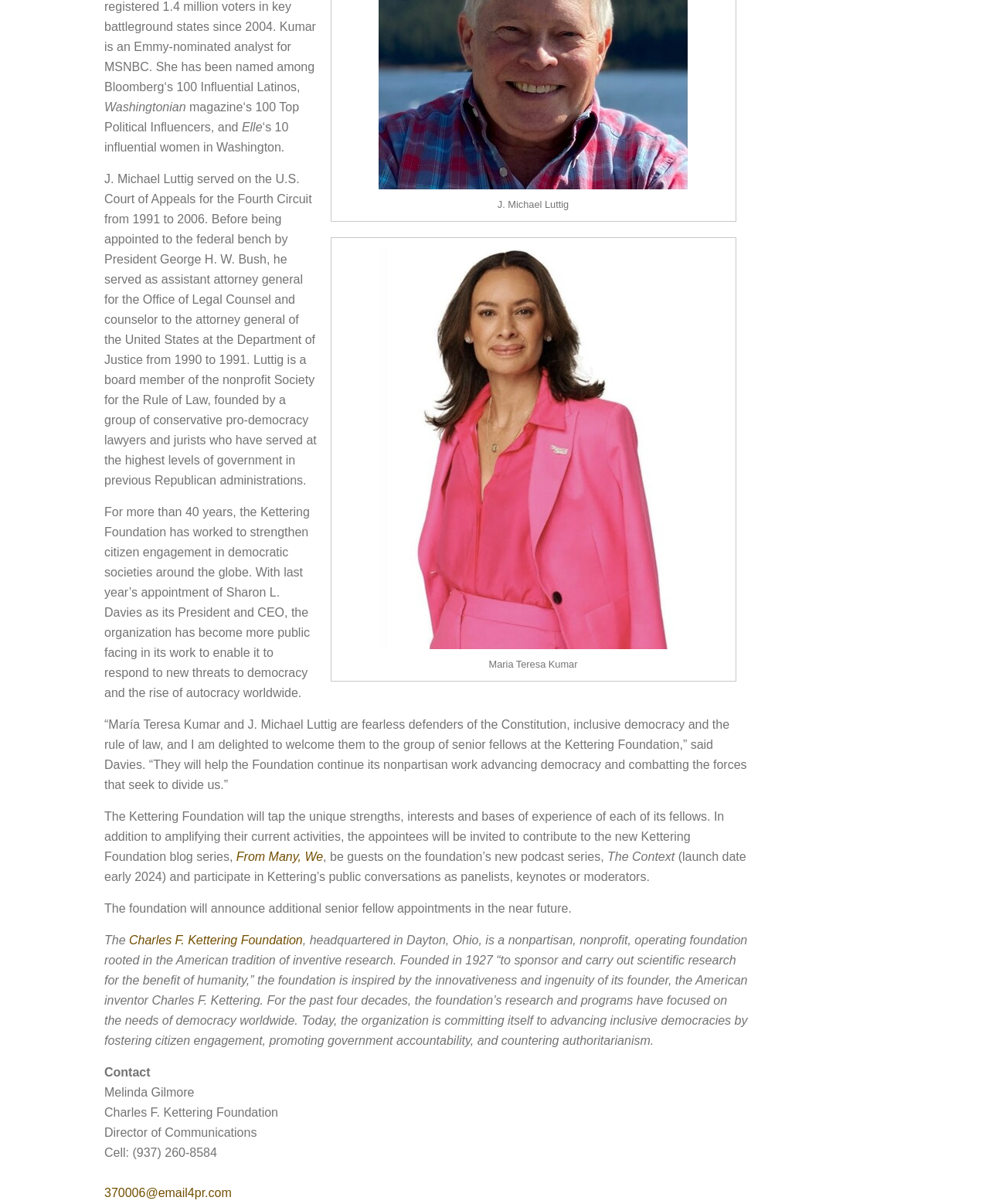Calculate the bounding box coordinates of the UI element given the description: "From Many, We".

[0.239, 0.706, 0.327, 0.717]